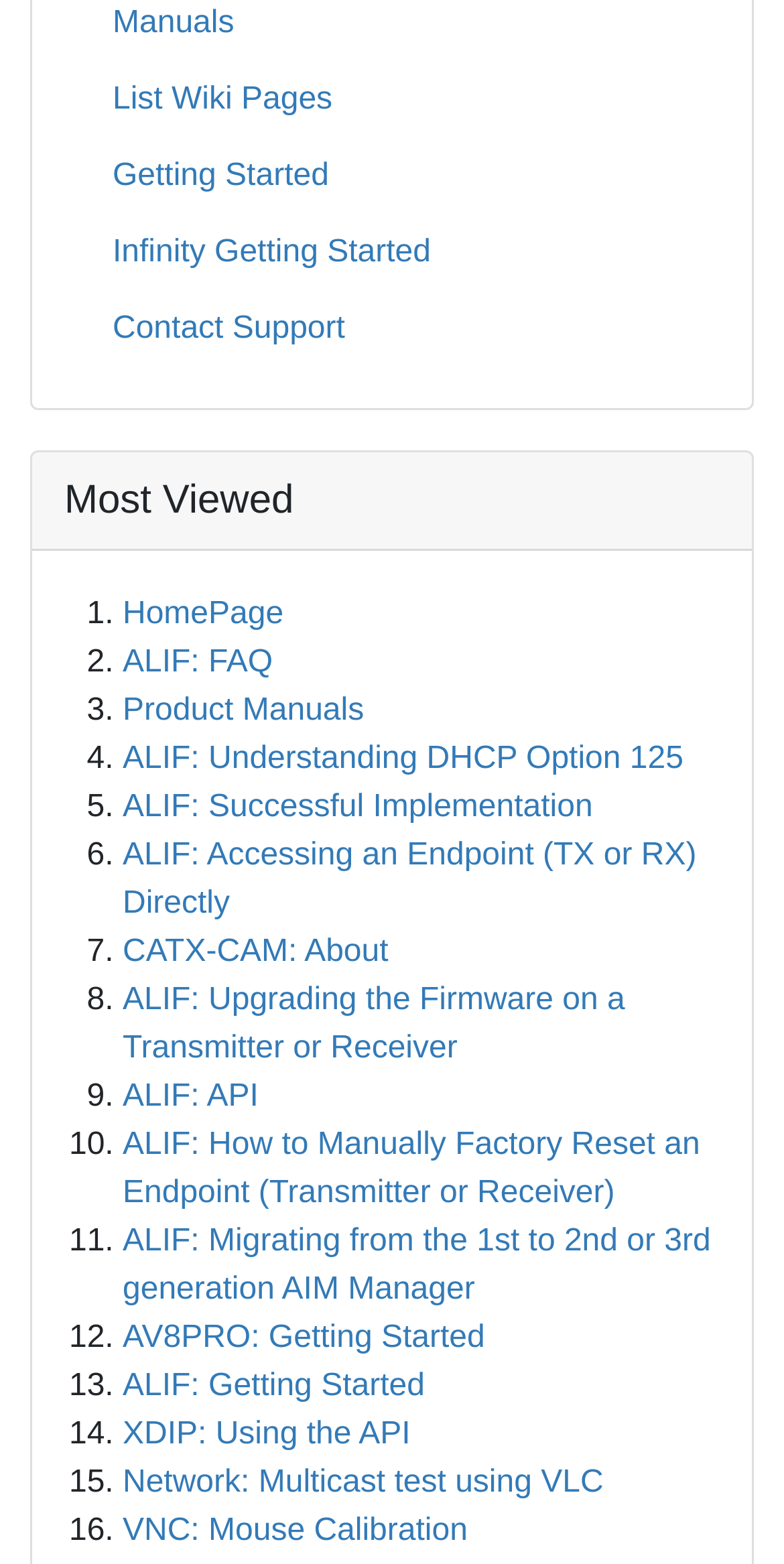Kindly provide the bounding box coordinates of the section you need to click on to fulfill the given instruction: "Go to the getting started page".

[0.092, 0.089, 0.601, 0.138]